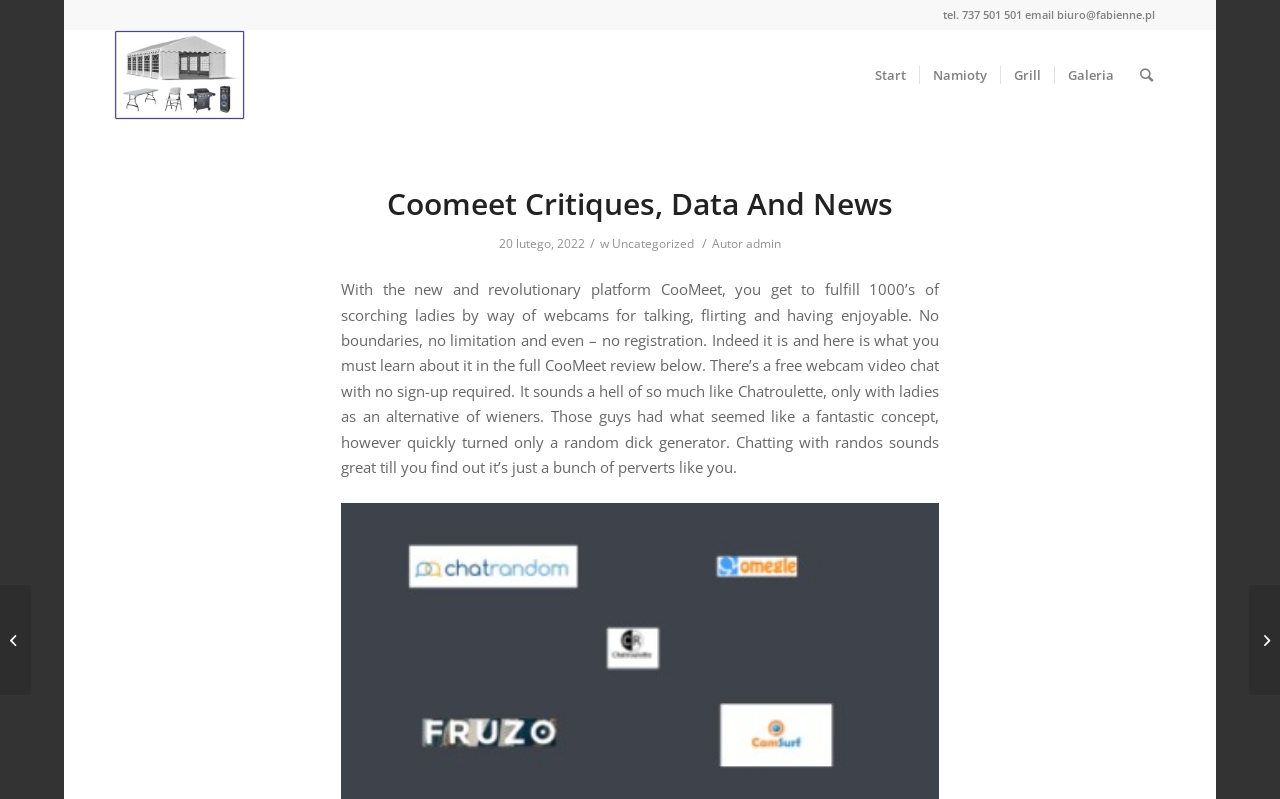Locate the bounding box coordinates of the clickable area needed to fulfill the instruction: "Click the 'Galeria' link".

[0.823, 0.038, 0.88, 0.15]